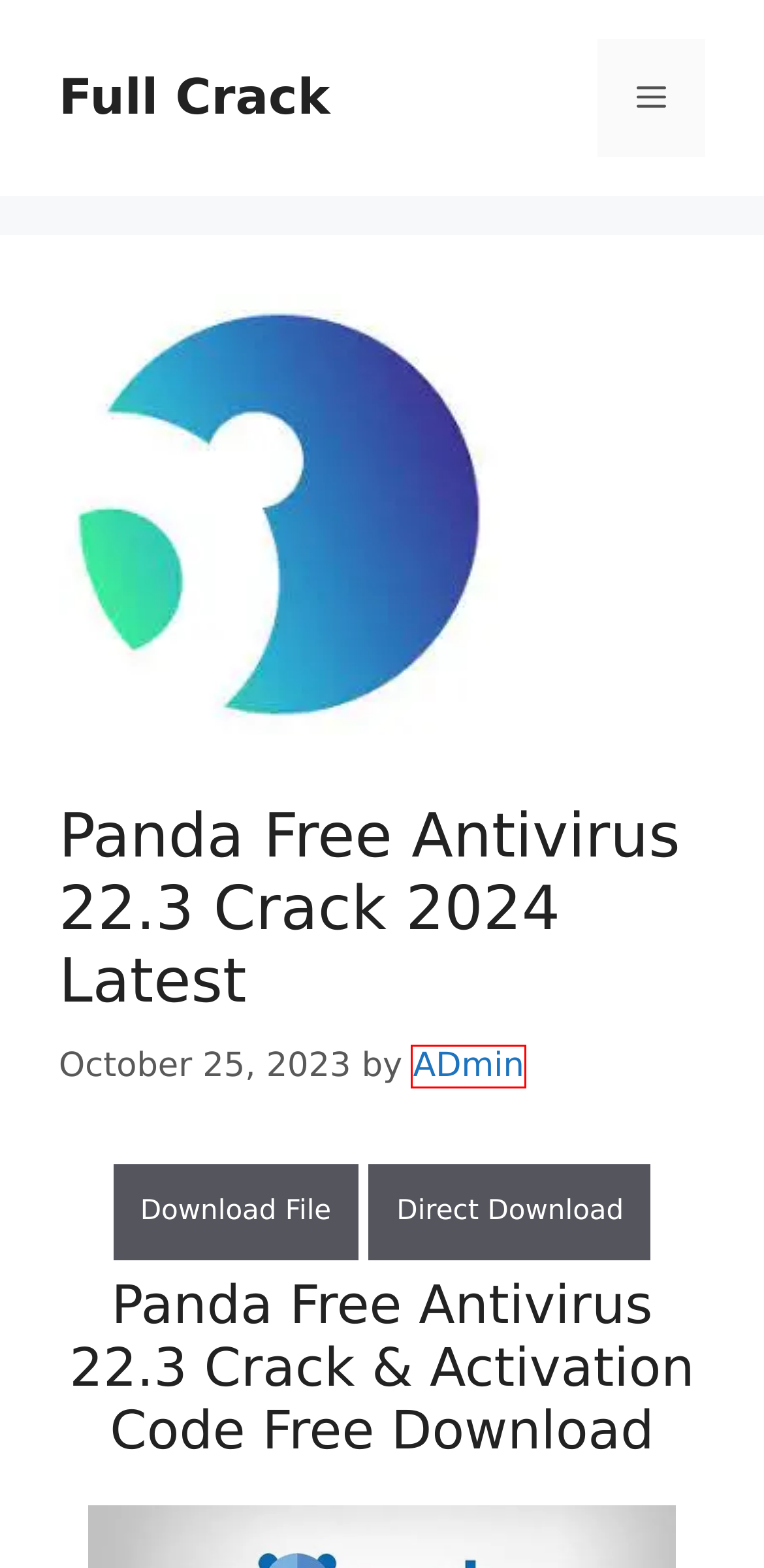You are given a screenshot of a webpage with a red bounding box around an element. Choose the most fitting webpage description for the page that appears after clicking the element within the red bounding box. Here are the candidates:
A. panda animal Archives - Full Crack
B. panda dome free antivirus download Archives - Full Crack
C. panda dome free download Archives - Full Crack
D. panda antivirus pro 17.0.2 activation code Archives - Full Crack
E. panda endangered Archives - Full Crack
F. Full Crack - Full Free Crack
G. ADmin, Author at Full Crack
H. Avast Free Antivirus 24.3.8943 Crack & License Key Free Download

G